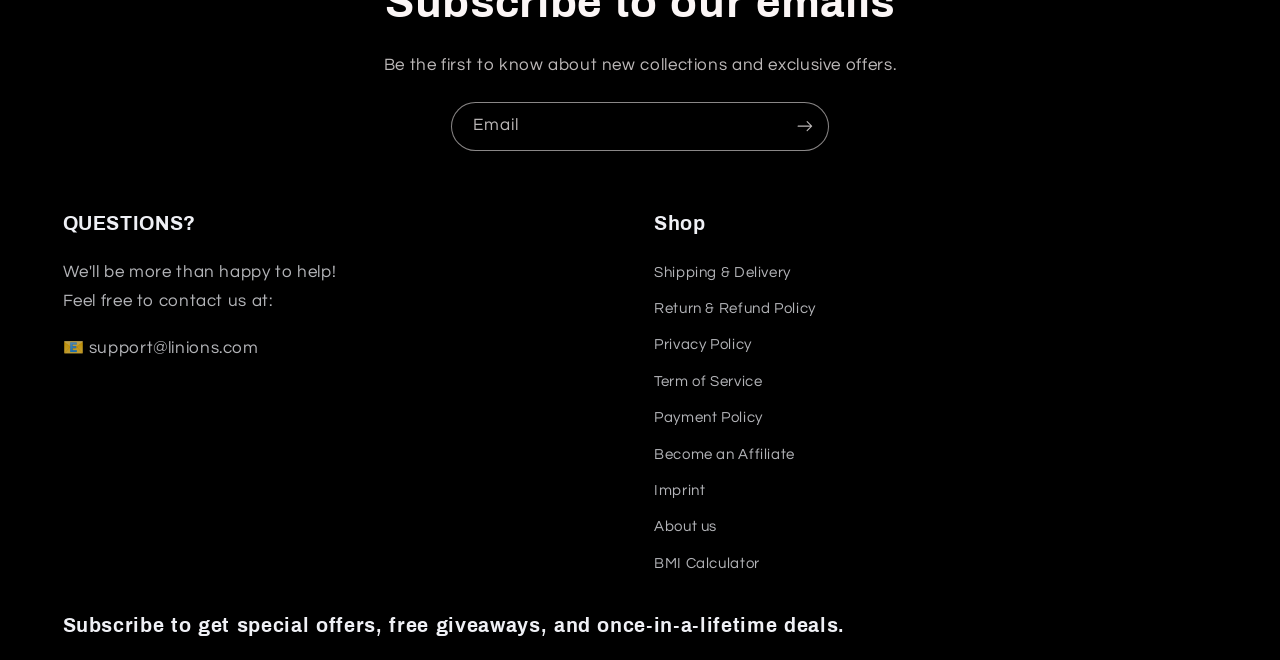Can you give a comprehensive explanation to the question given the content of the image?
What is the purpose of the textbox?

The textbox is labeled as 'Email' and is required, indicating that it is used to input an email address, likely for subscription or newsletter purposes.